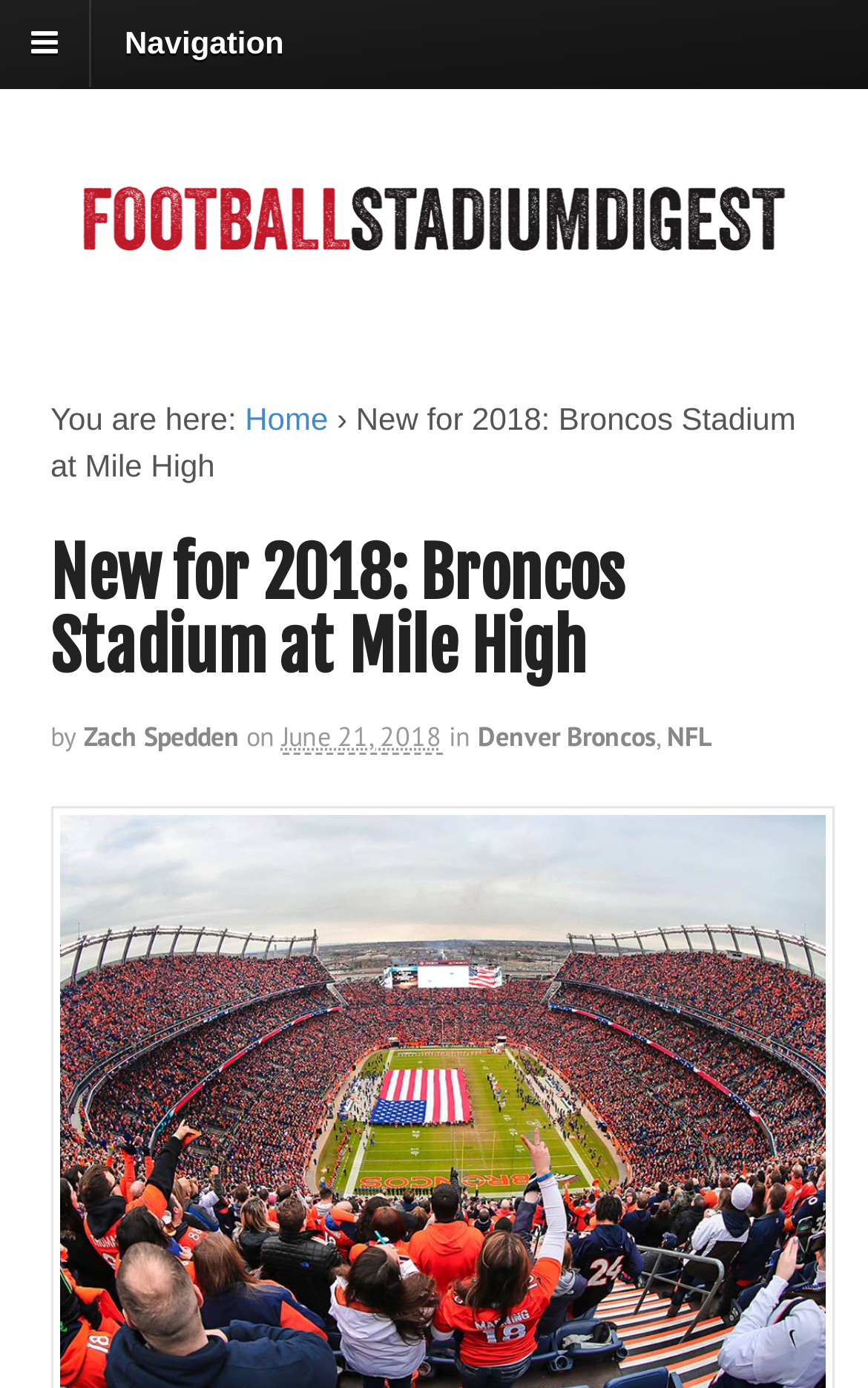Using a single word or phrase, answer the following question: 
What is the date of the article?

June 21, 2018